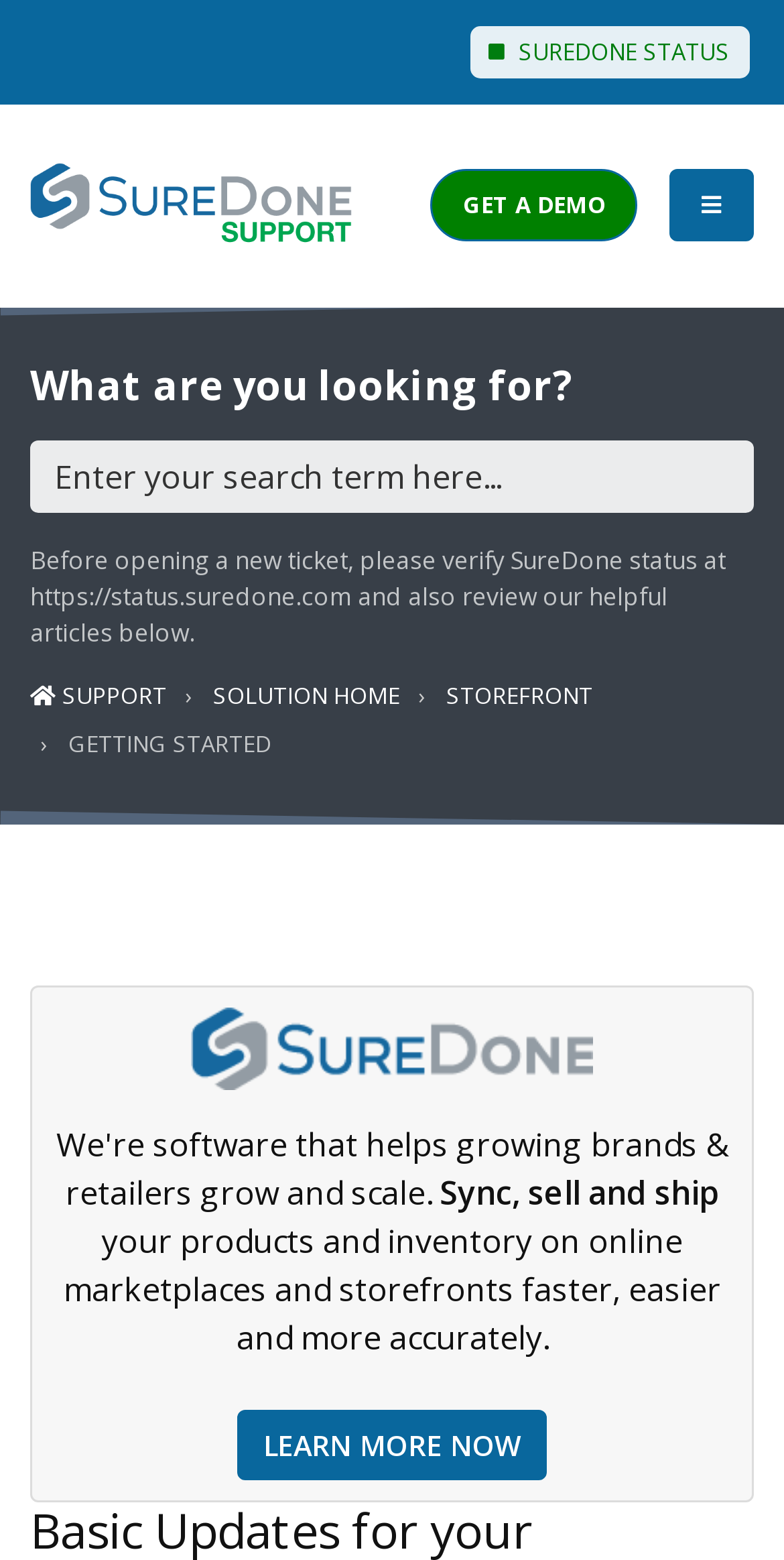Produce a meticulous description of the webpage.

The webpage appears to be a support page for a storefront, specifically for the SureDone Multichannel E-Commerce platform. At the top, there is a navigation bar with links to "SUREDONE STATUS", "Login to Support", "View Help Articles", "View Discussions", "FEATURES", and "PRICING". 

Below the navigation bar, there is a prominent call-to-action button "I WANT TO..." and a search bar with a placeholder text "What are you looking for?". 

On the left side, there is a sidebar with links to "GET A DEMO" and a button with an icon. The sidebar also contains a section with a heading "Before opening a new ticket, please verify SureDone status at" followed by a link to the status page and a brief description. 

Below the sidebar, there is a list of links to different support sections, including "Solution home", "Storefront", and "Getting Started". The "Getting Started" section has a brief description and a call-to-action button "LEARN MORE NOW". 

There are several images on the page, including the SureDone logo and an icon for the "SUPPORT" link. The overall layout is organized, with clear headings and concise text.